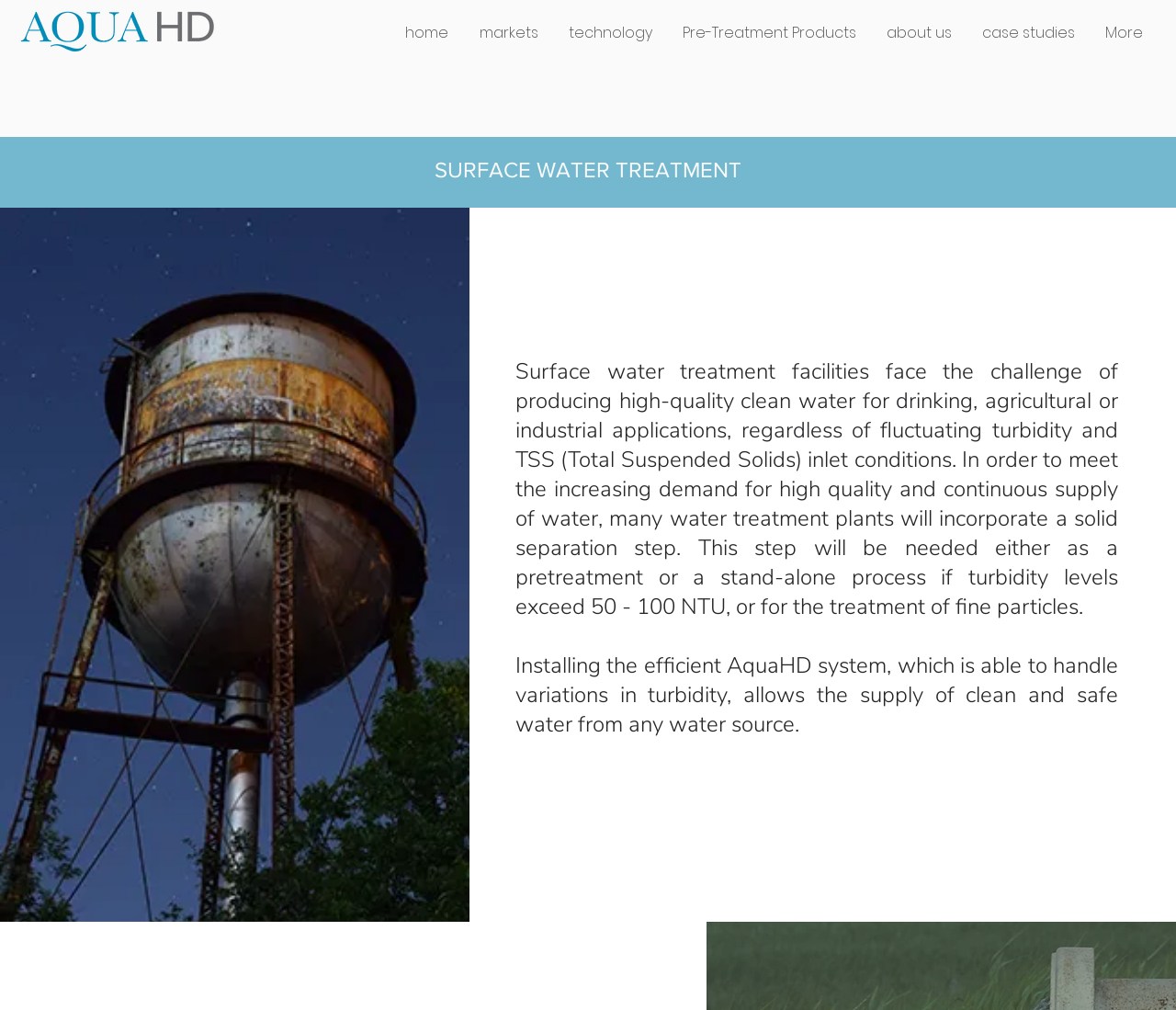Please answer the following question using a single word or phrase: 
What is the main topic of this webpage?

Water Filtration & Separation